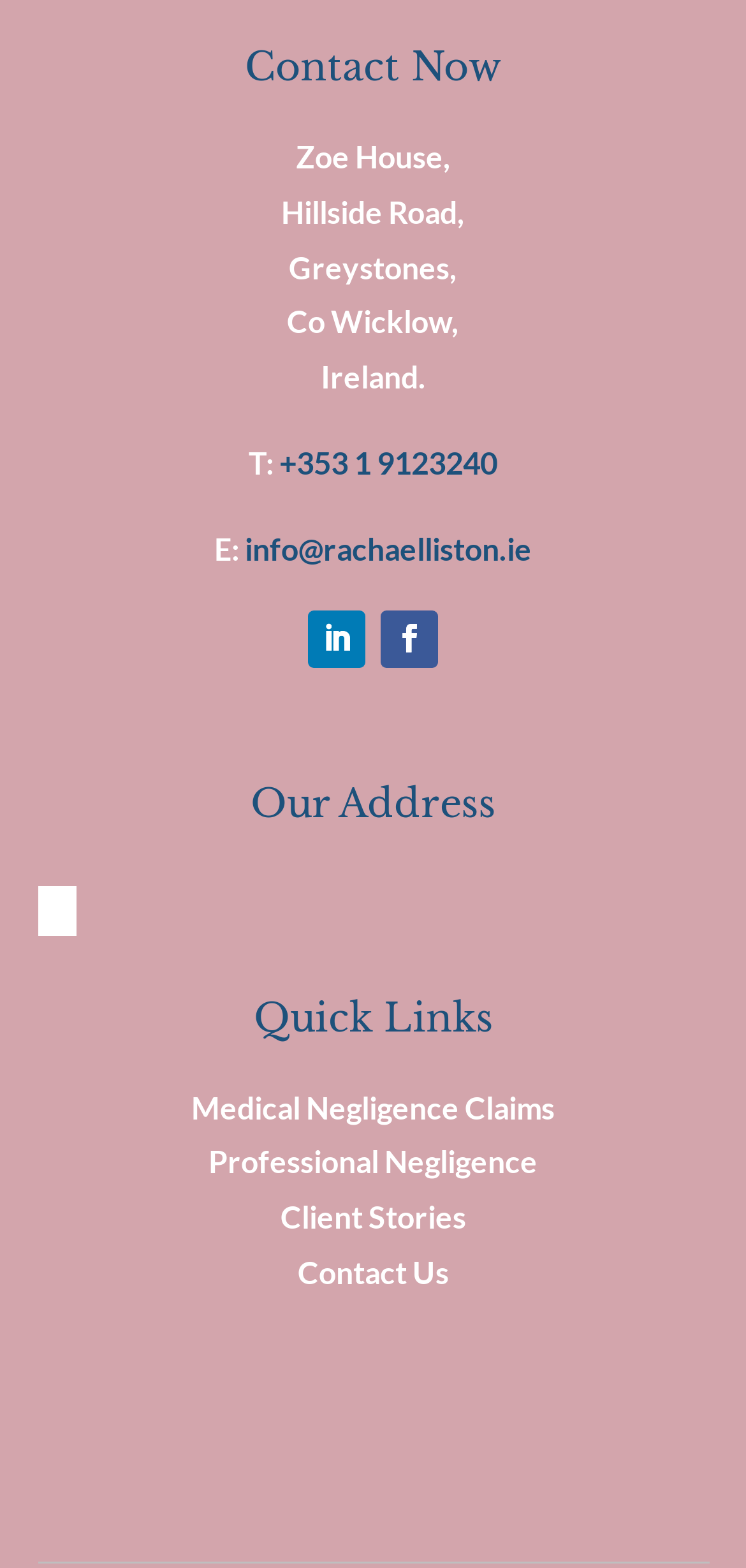What is the purpose of the webpage?
We need a detailed and exhaustive answer to the question. Please elaborate.

I inferred the purpose of the webpage by looking at the various elements, including the address, phone number, email, and quick links, which suggest that the webpage is intended to provide contact information and services related to medical and professional negligence claims.